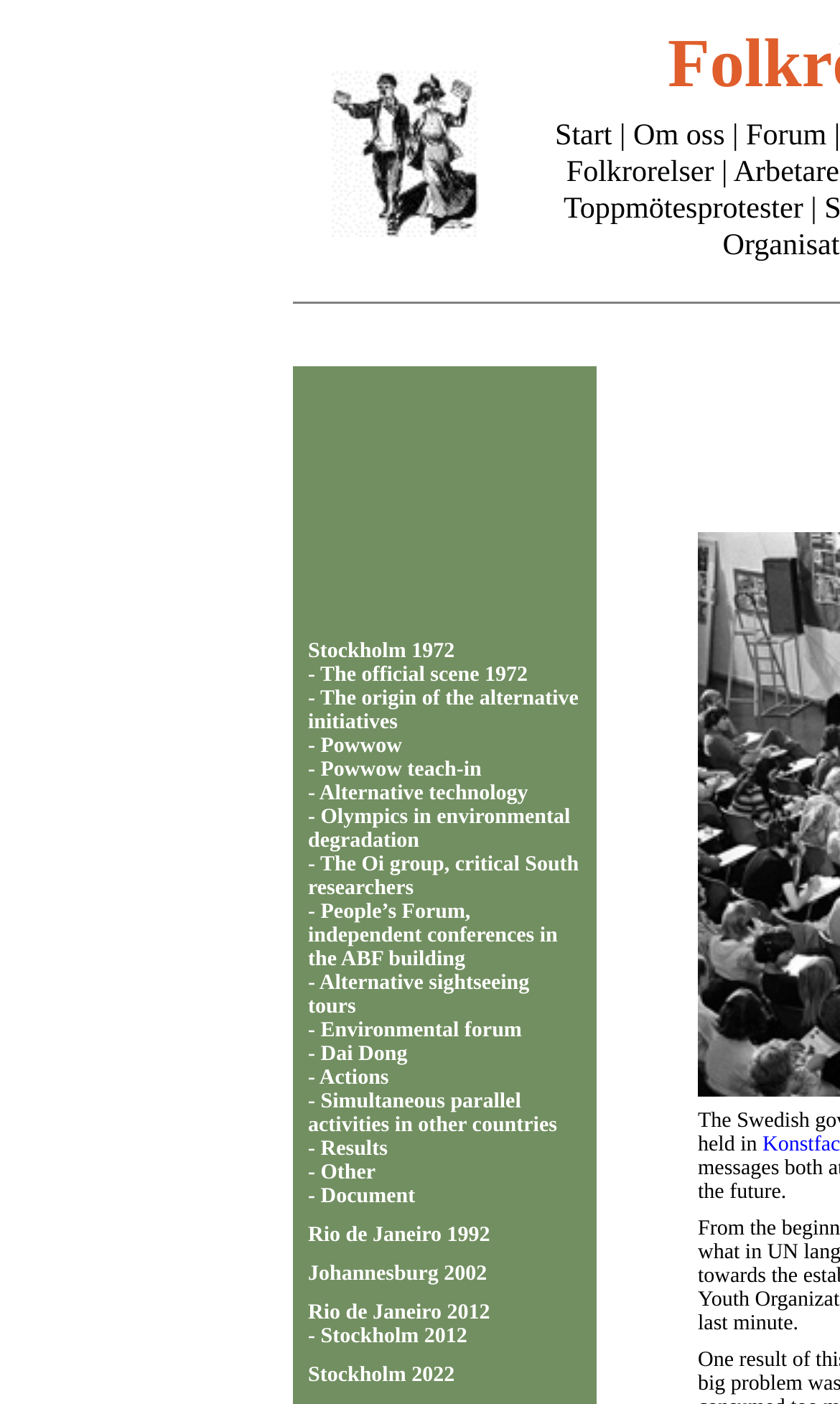Provide the bounding box coordinates in the format (top-left x, top-left y, bottom-right x, bottom-right y). All values are floating point numbers between 0 and 1. Determine the bounding box coordinate of the UI element described as: Olympics in environmental degradation

[0.367, 0.574, 0.679, 0.608]